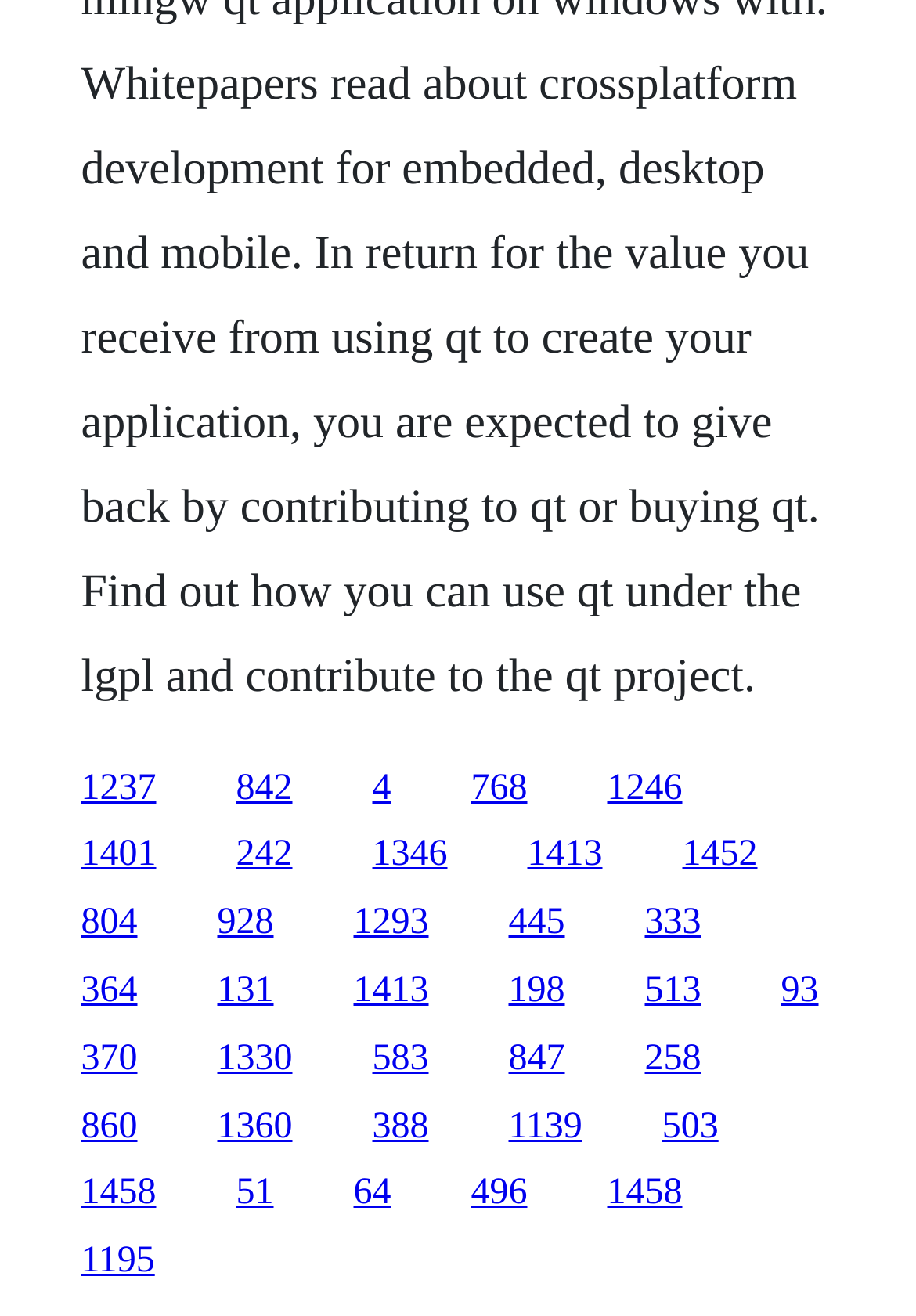Determine the bounding box coordinates of the clickable element to complete this instruction: "open the 1458 page". Provide the coordinates in the format of four float numbers between 0 and 1, [left, top, right, bottom].

[0.088, 0.892, 0.171, 0.922]